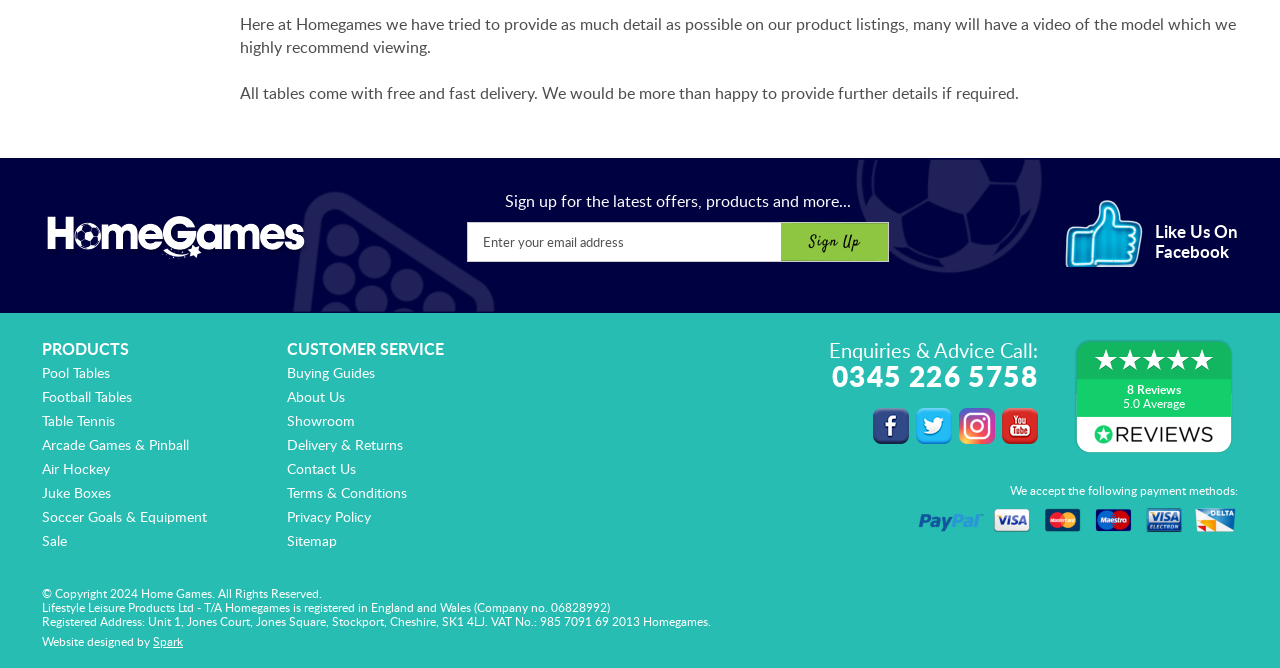Given the element description: "Company", predict the bounding box coordinates of the UI element it refers to, using four float numbers between 0 and 1, i.e., [left, top, right, bottom].

None